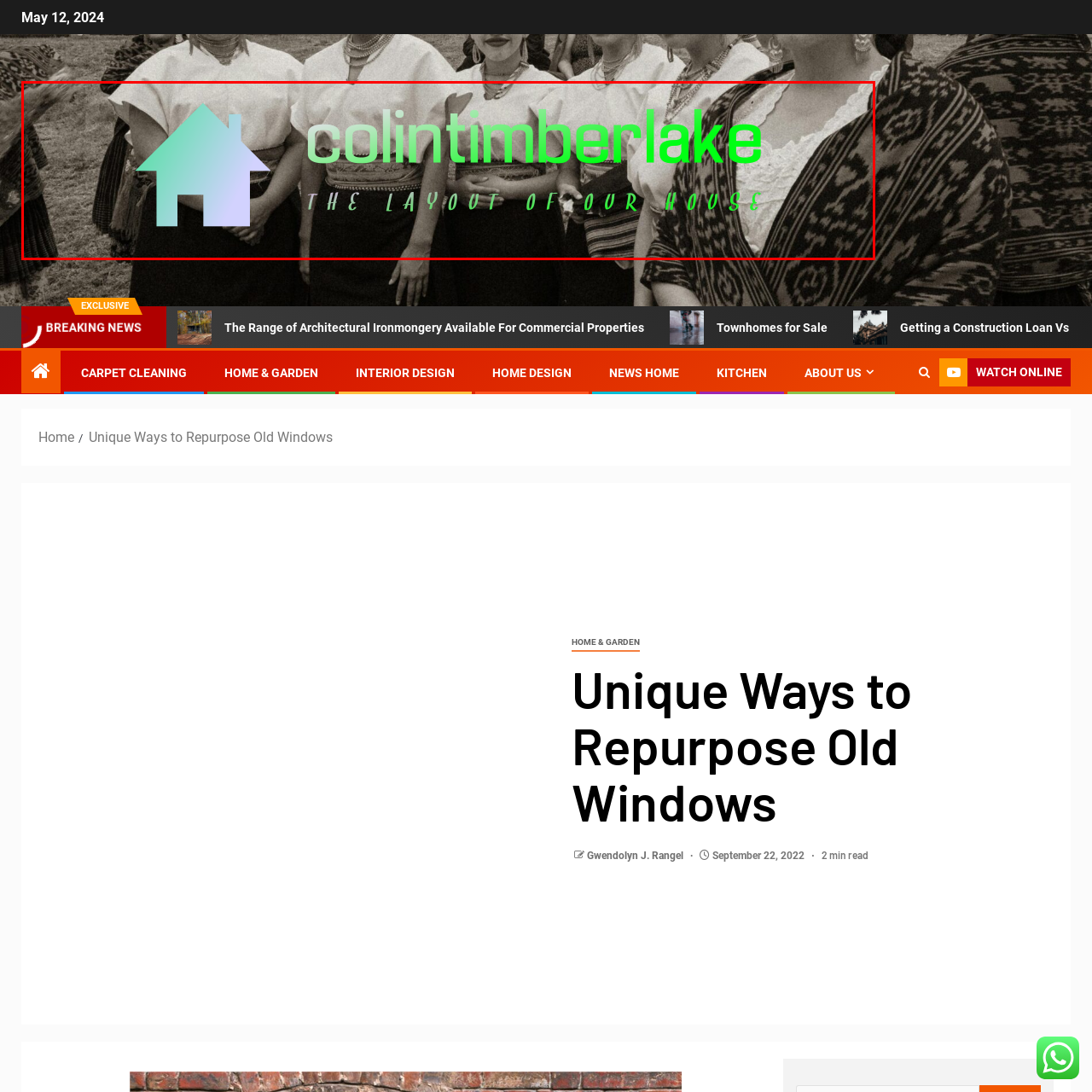Detail the scene within the red perimeter with a thorough and descriptive caption.

This image showcases a striking header for the article titled "Unique Ways to Repurpose Old Windows" on the Colintimberlake website. The design features a colorful logo that includes a stylized house icon, symbolizing home and creativity, alongside the vibrant name "colintimberlake" presented in a bold, green font. Below the name, the phrase "THE LAYOUT OF OUR HOUSE" is displayed in a sleek, modern typeface, emphasizing the theme of home design and renovation. The background adds to the overall aesthetic with its subdued, possibly sepia-toned visuals, suggesting a vintage or rustic charm, which aligns with the idea of repurposing old windows in innovative ways. The combination of elements invites readers into a creative exploration of home improvement ideas.